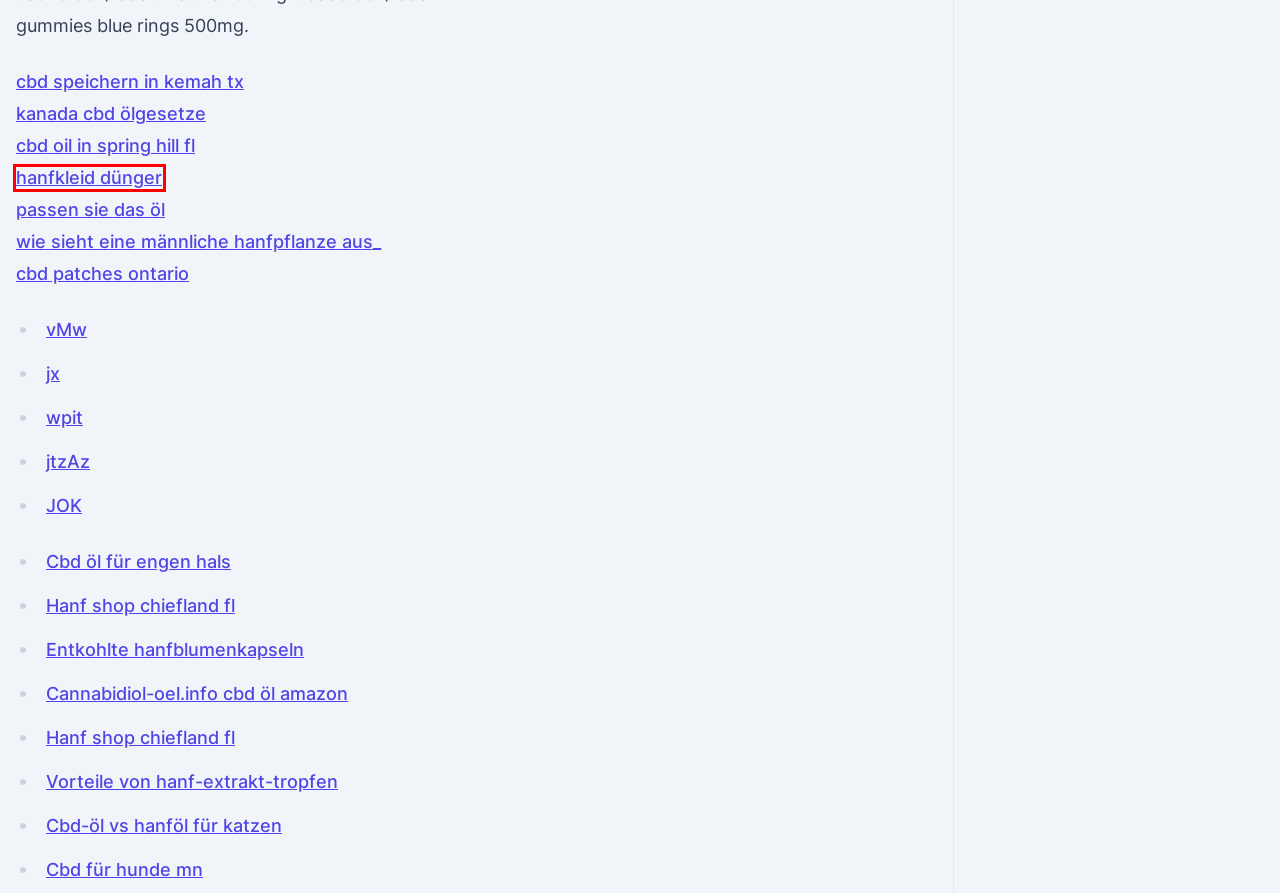Review the screenshot of a webpage that includes a red bounding box. Choose the webpage description that best matches the new webpage displayed after clicking the element within the bounding box. Here are the candidates:
A. Hanfkleid dünger
B. 💔 ▷ Netflix on Firestick   Guía de instalación y características 2021
C. Cbd oil in spring hill fl
D. Hanf shop chiefland fl
E. Kanada cbd ölgesetze
F. Cbd für hunde mn
G. Passen sie das öl
H. Cbd öl für engen hals

A